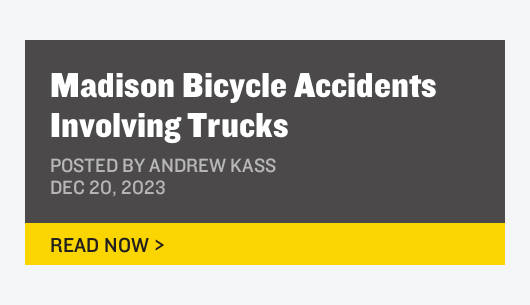Describe all the important aspects and details of the image.

The image features a blog post titled "Madison Bicycle Accidents Involving Trucks," prominently displayed in bold white text against a dark background. Below the title, the author's name, "Posted by Andrew Kass," is noted, followed by the date "DEC 20, 2023." At the bottom, a bright yellow button invites readers with the phrase "READ NOW >," encouraging engagement with the content. This post likely discusses incidents involving bicycles and trucks in Madison, aiming to provide insights and awareness regarding road safety.